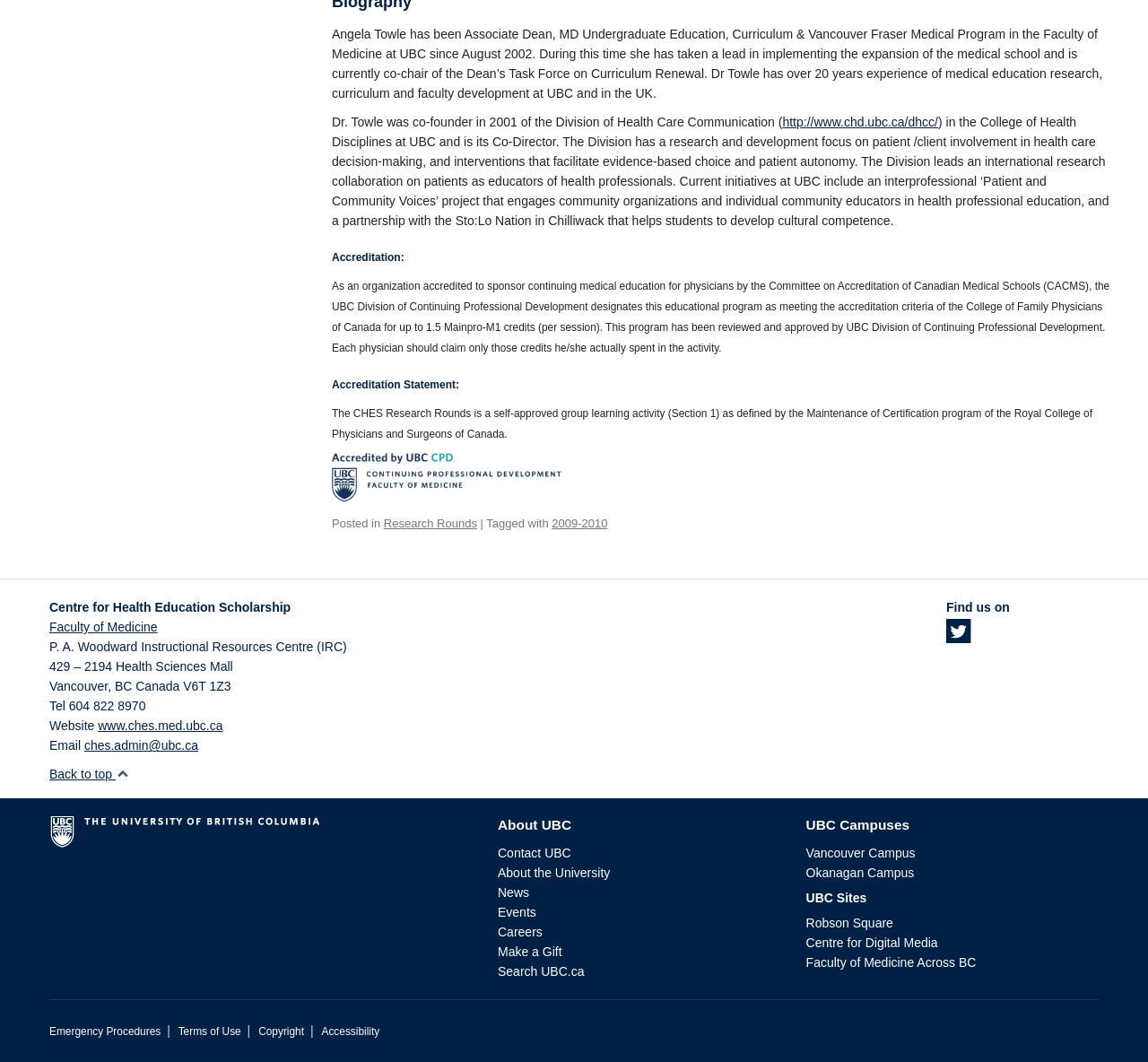How many Mainpro-M1 credits can physicians claim for this educational program?
Answer the question with just one word or phrase using the image.

up to 1.5